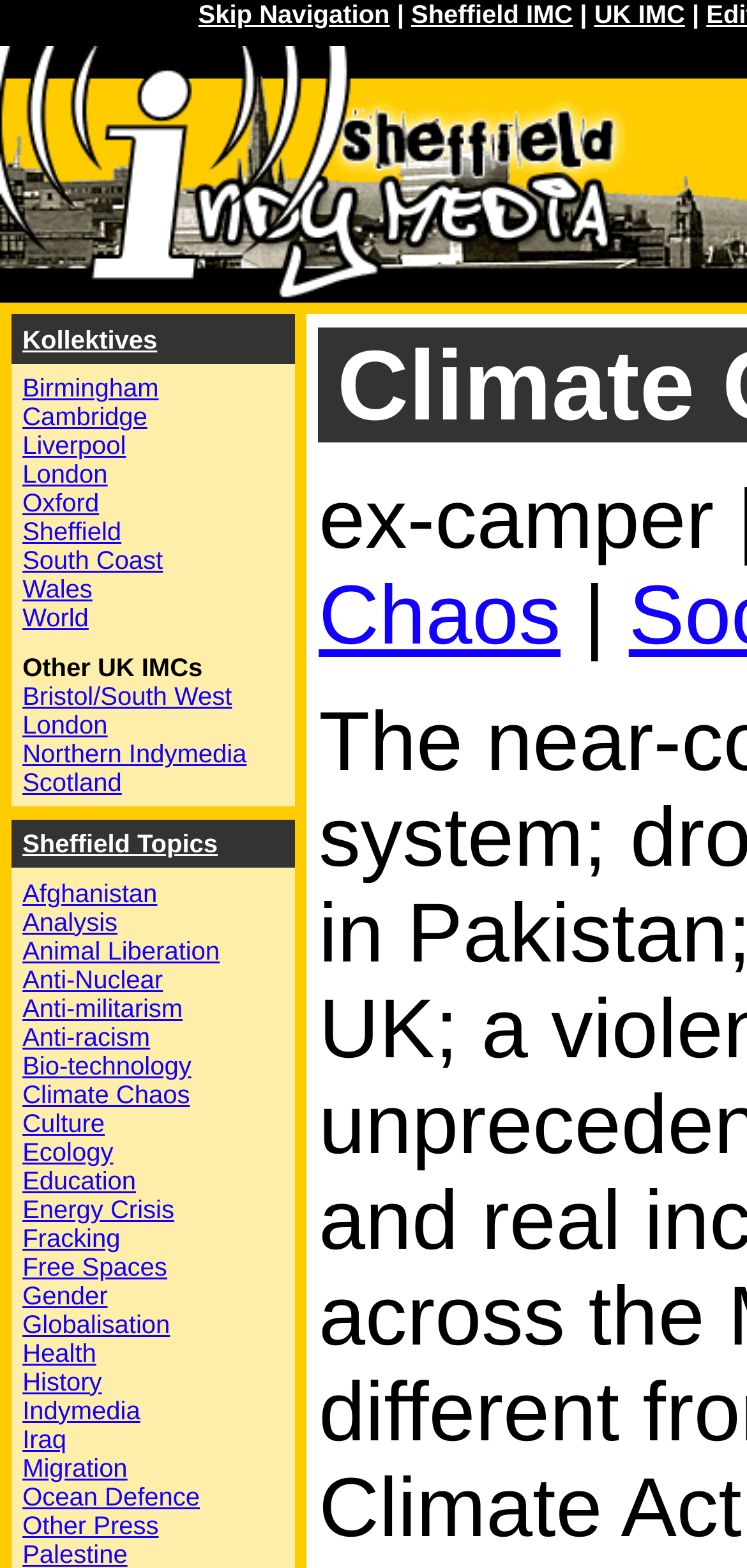Please determine the bounding box coordinates for the element with the description: "Ocean Defence".

[0.03, 0.945, 0.268, 0.963]